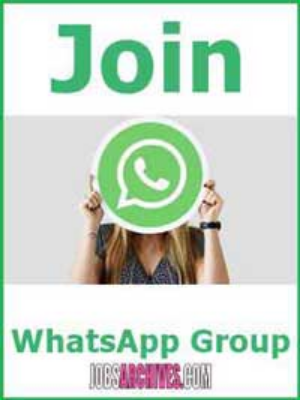Create an exhaustive description of the image.

This eye-catching promotional image encourages viewers to join a WhatsApp group, featuring a striking design with the bold command "Join" prominently displayed at the top. Below, there is a large, recognizable WhatsApp logo, symbolizing connectivity and community. The text "WhatsApp Group" further emphasizes the purpose of the invitation, creating a clear call to action. The background is bright and engaging, making the message stand out to potential members interested in job opportunities or networking within the group. The branding at the bottom reads "JOBSARCHIVES.COM," indicating the source of this recruitment initiative. Overall, the image is designed to attract and inform job seekers about a valuable resource for job notifications and updates.